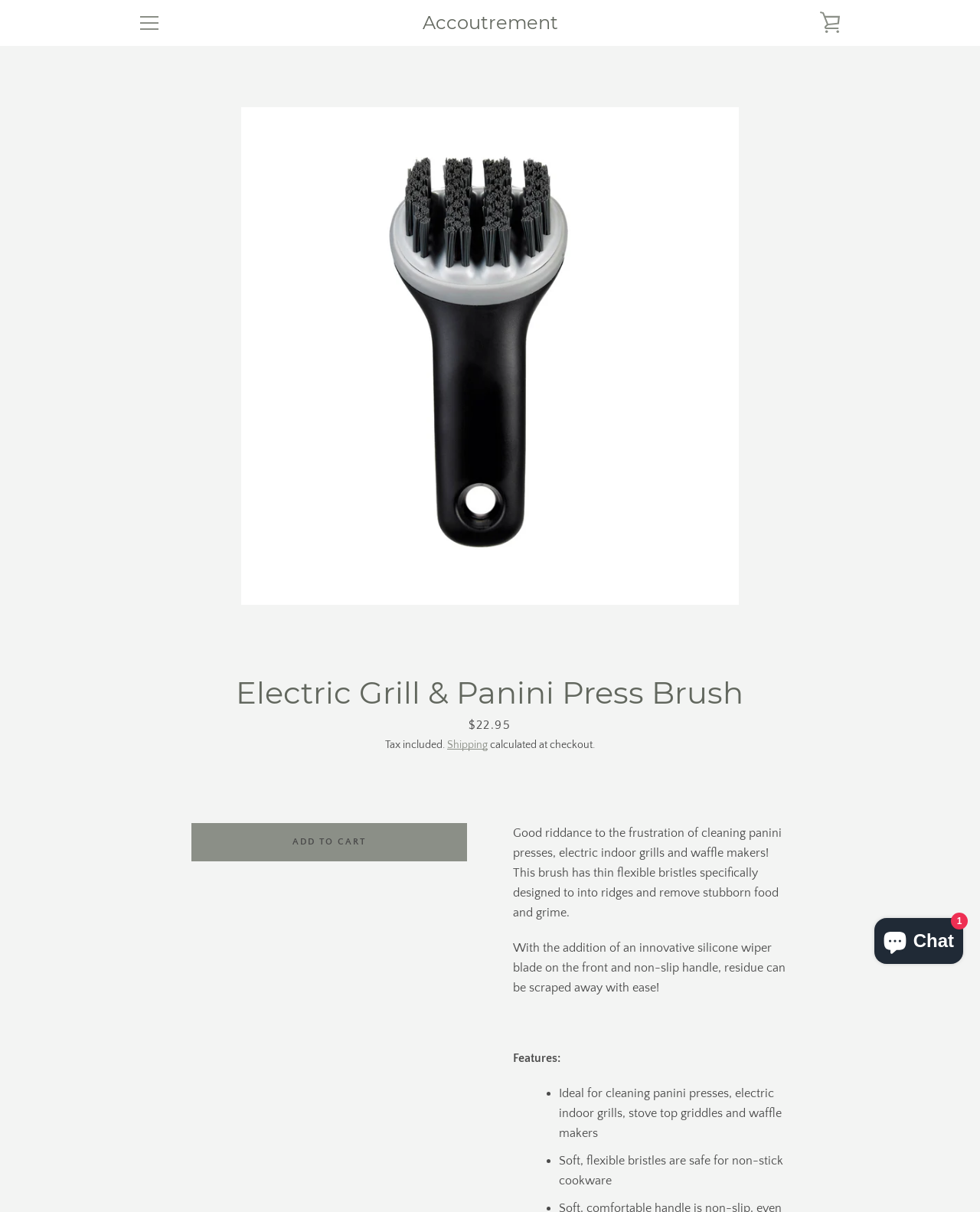Calculate the bounding box coordinates of the UI element given the description: "Log in".

[0.473, 0.373, 0.527, 0.394]